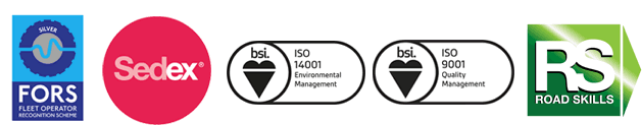Generate a detailed caption that encompasses all aspects of the image.

The image showcases a series of accreditation logos, emphasizing the company's commitment to quality and safety standards. Prominently featured is the **FORS (Fleet Operator Recognition Scheme)** Silver logo, which highlights the organization’s recognition for operational excellence in fleet management. Adjacent to it is the **Sedex** logo, reflecting a dedication to ethical trading practices.

Additionally, the two **BSI (British Standards Institution)** certifications signify compliance with international standards for environmental management (ISO 14001) and quality management (ISO 9001), reinforcing the company's pledge to sustainable practices and quality assurance.

Concluding the display is the **Road Skills (RS)** logo, underlining a focus on road safety and skills training. Collectively, these logos represent the organization's strong reputation and commitment to industry standards, ethical practices, and continuous improvement.